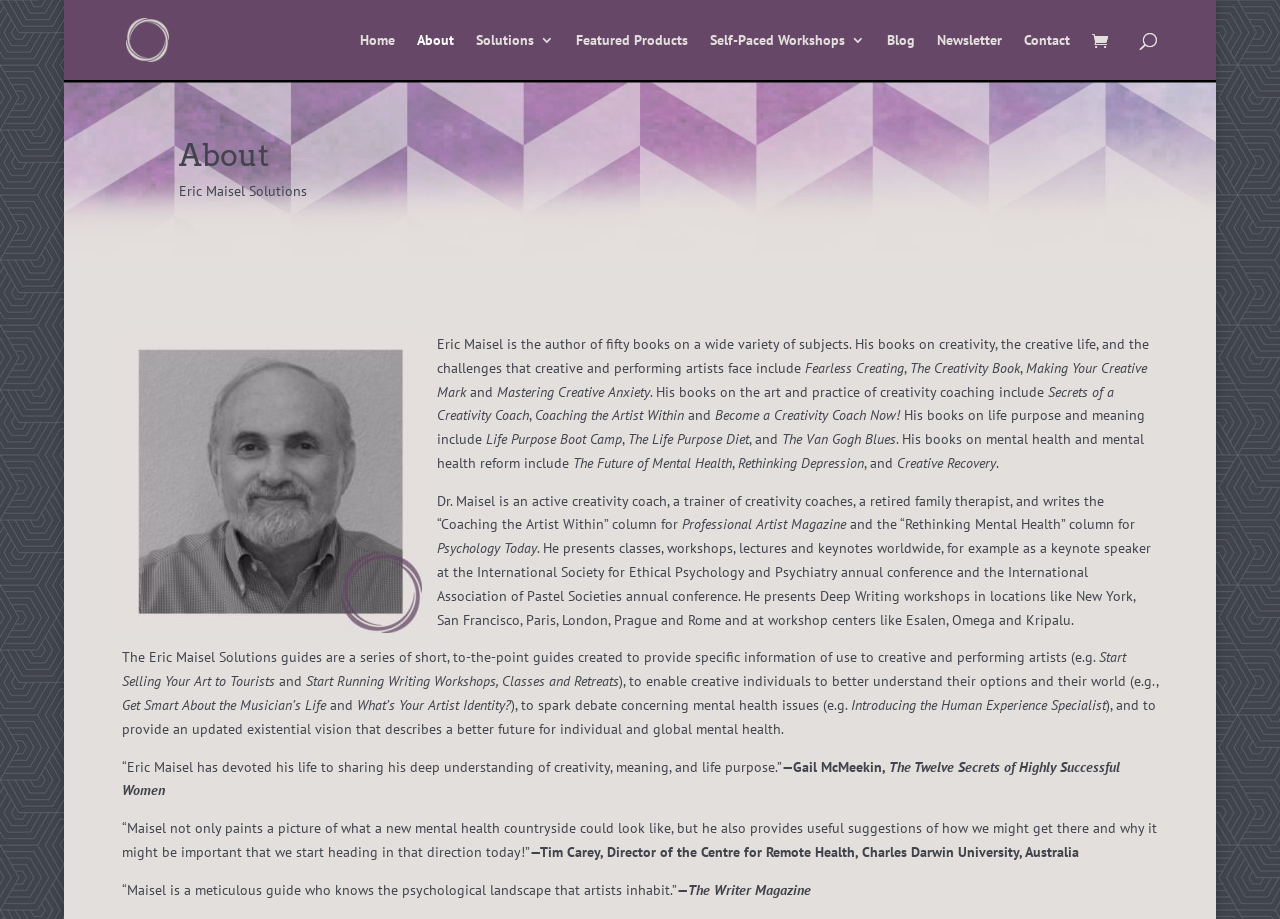Based on the image, provide a detailed response to the question:
What is the topic of Eric Maisel's guides?

The webpage describes the Eric Maisel Solutions guides as a series of short, to-the-point guides created to provide specific information of use to creative and performing artists. The guides cover topics such as selling art to tourists, running writing workshops, and understanding the musician's life.